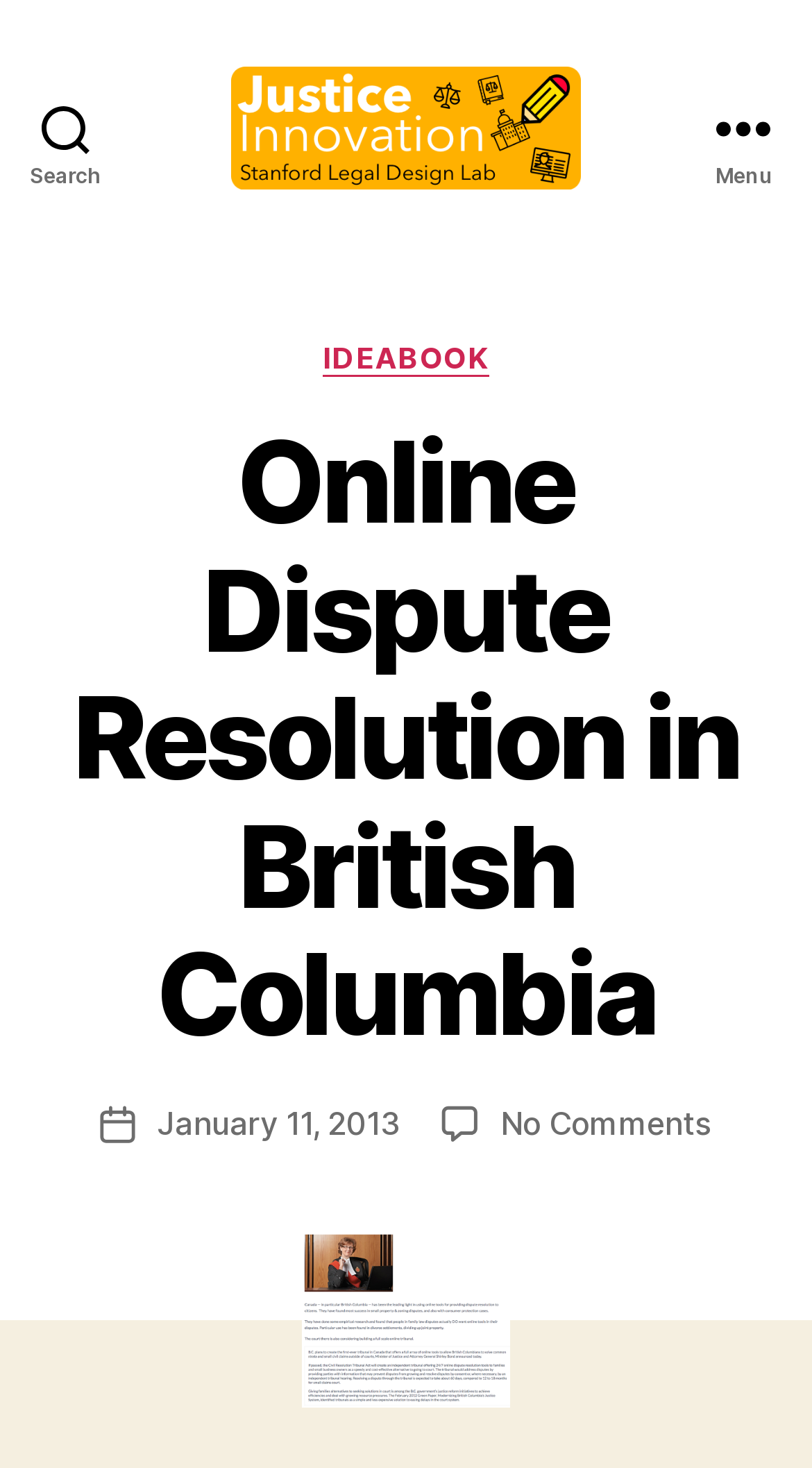Using the image as a reference, answer the following question in as much detail as possible:
Is there a search button on the page?

I found a button with the text 'Search' which indicates that there is a search functionality on the page.